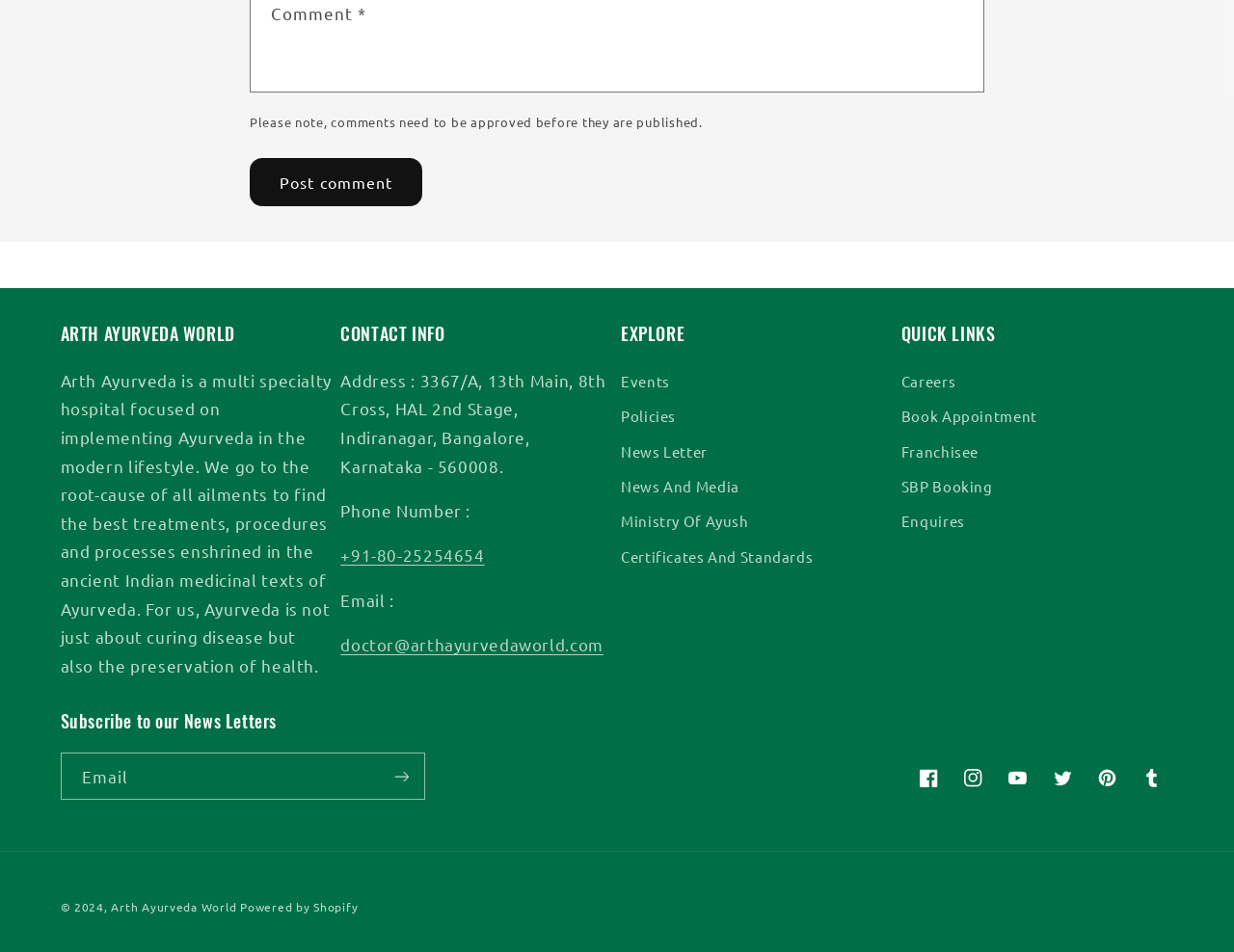Mark the bounding box of the element that matches the following description: "Book Appointment".

[0.73, 0.419, 0.841, 0.456]